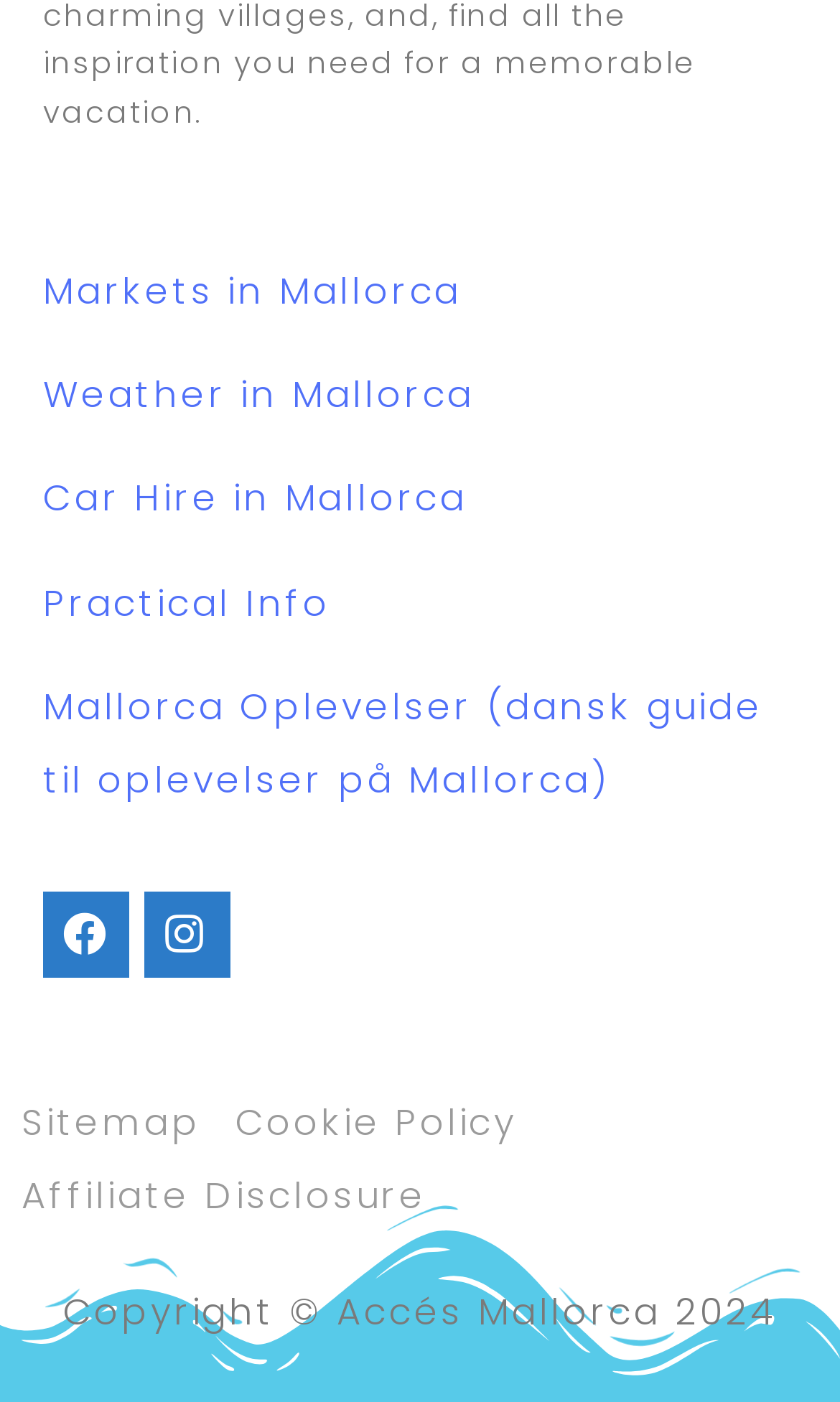Determine the bounding box coordinates of the clickable region to execute the instruction: "View Markets in Mallorca". The coordinates should be four float numbers between 0 and 1, denoted as [left, top, right, bottom].

[0.051, 0.188, 0.55, 0.225]